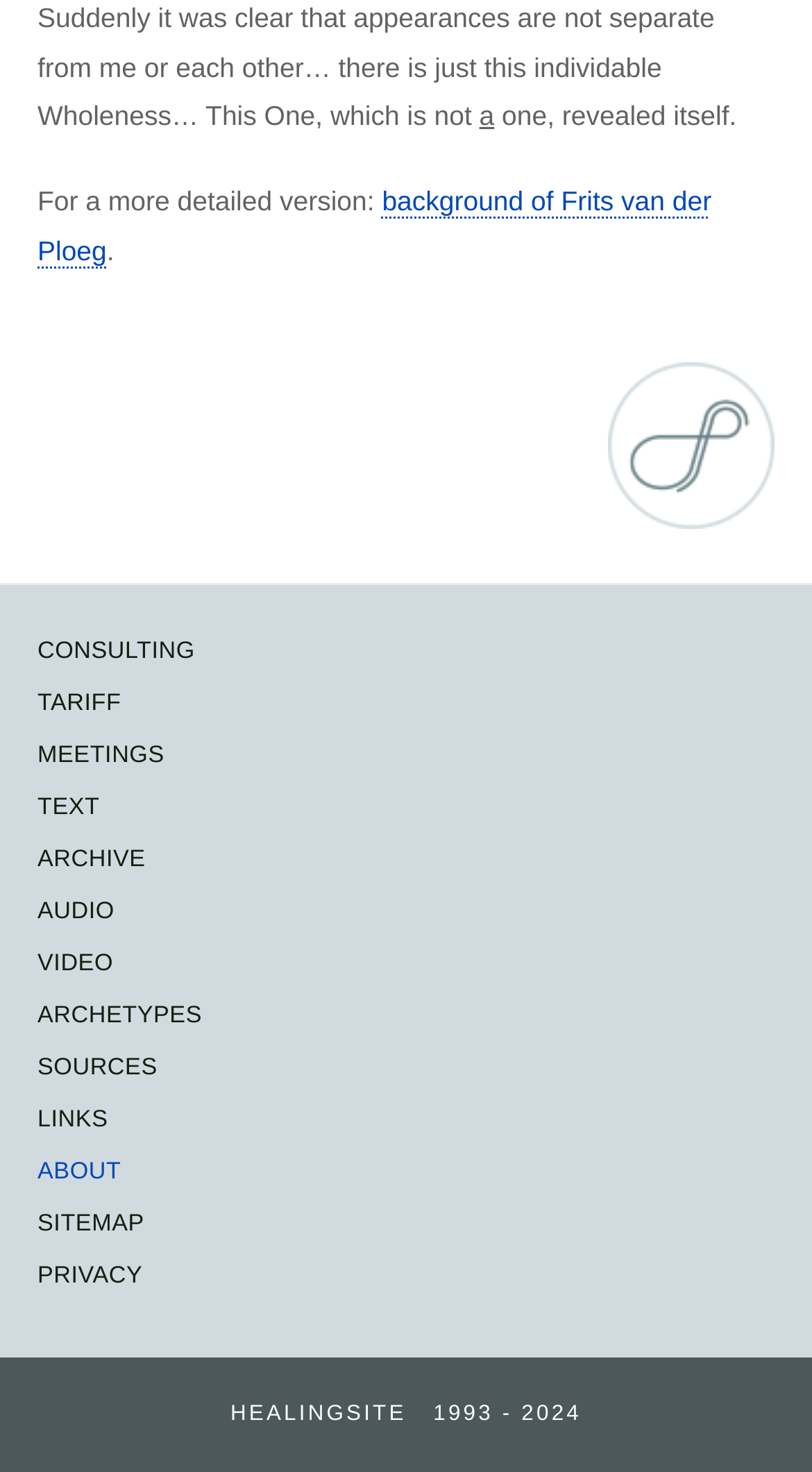Provide the bounding box coordinates for the area that should be clicked to complete the instruction: "visit the background of Frits van der Ploeg".

[0.046, 0.127, 0.876, 0.181]